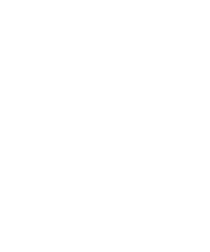What is the color of the flowers of Geranium wlassovianum?
Answer the question in as much detail as possible.

The caption describes the blooms of Geranium wlassovianum as consisting of clear white flowers that hang delicately, creating a stunning contrast against the vibrant blue leaves.